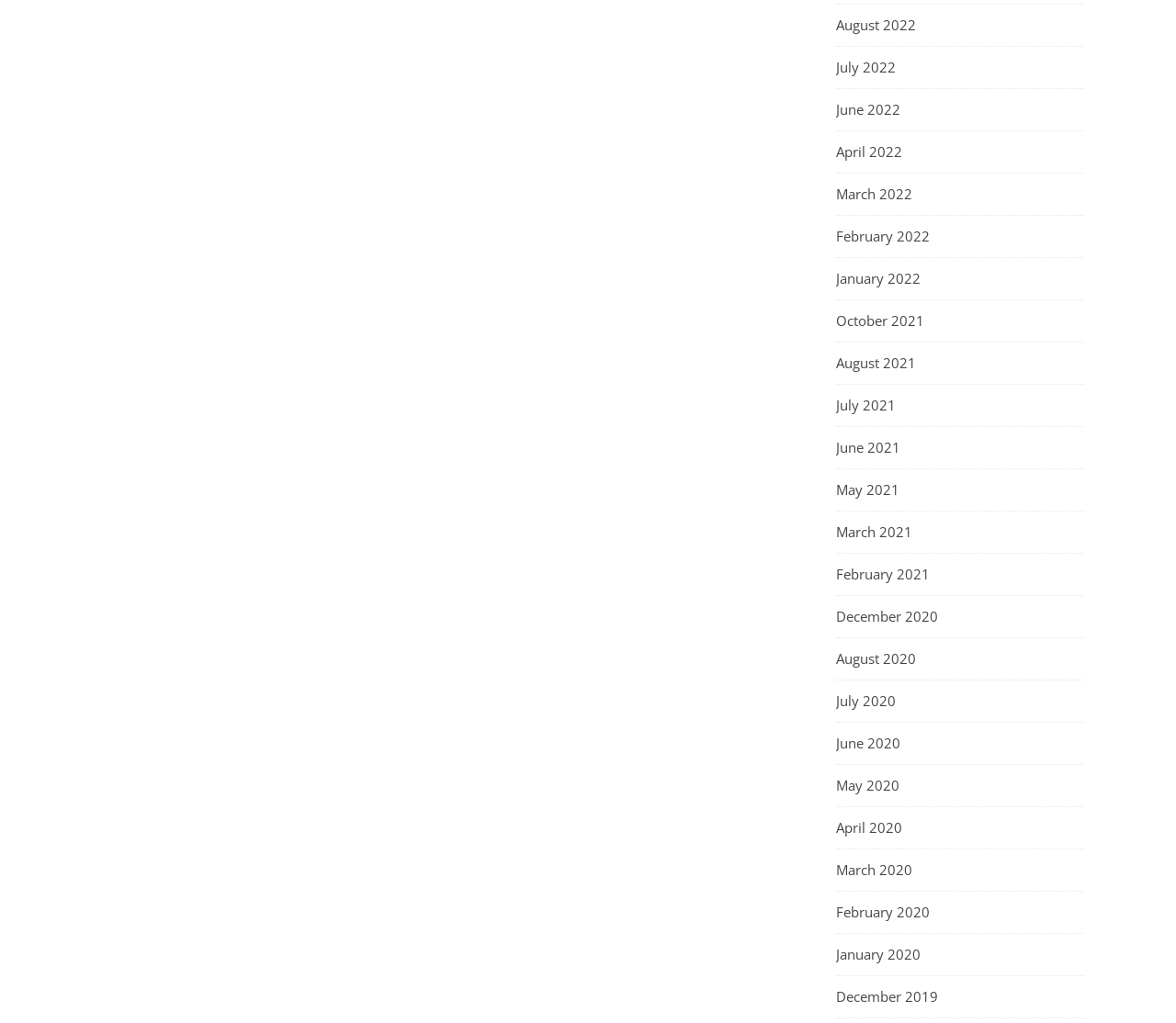Predict the bounding box of the UI element based on this description: "February 2022".

[0.711, 0.211, 0.791, 0.251]